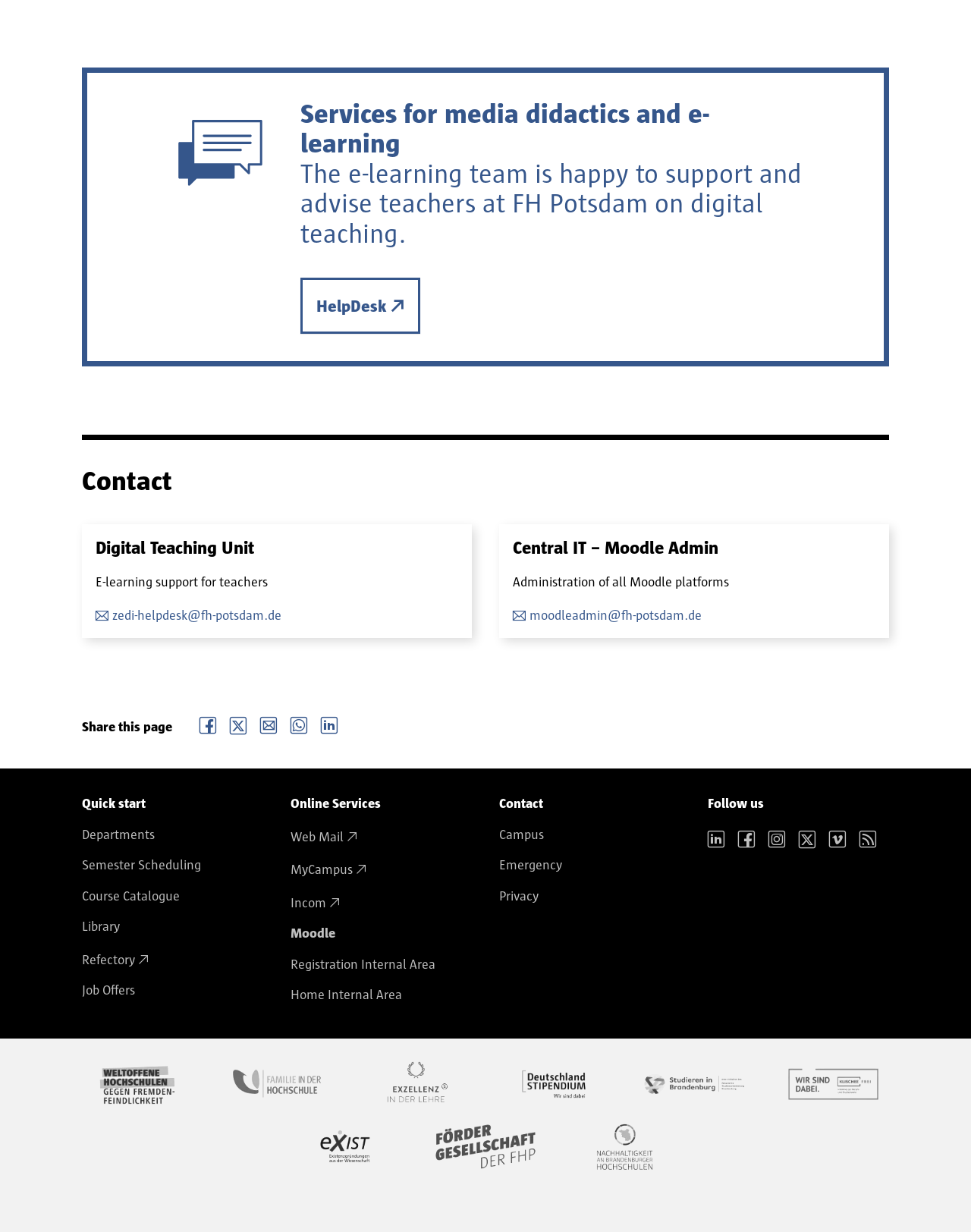Using a single word or phrase, answer the following question: 
What is the main service provided by the e-learning team?

Support and advise teachers